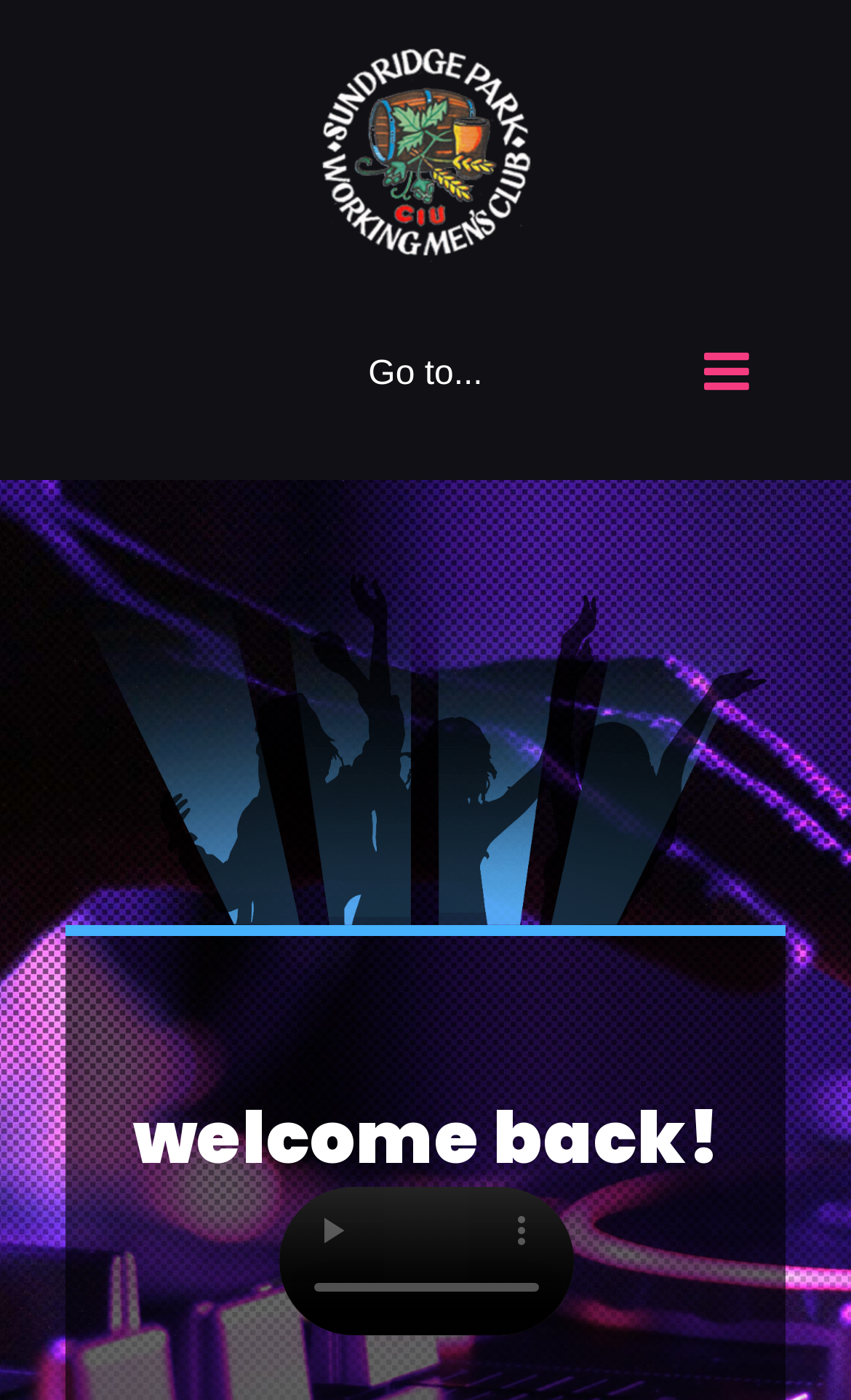What is the main message on the webpage?
Offer a detailed and full explanation in response to the question.

The main message on the webpage is a heading that reads 'welcome back!', which is prominently displayed on the webpage, suggesting that it is the main message or announcement.